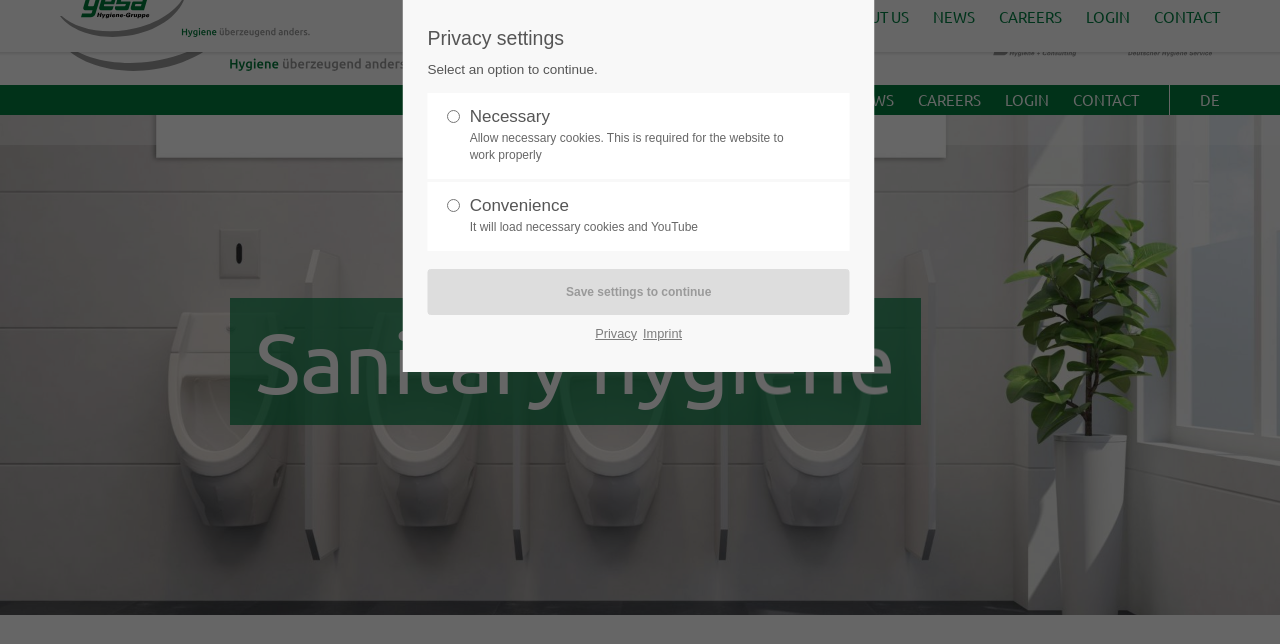What is the position of the 'ABOUT US' link?
Use the image to give a comprehensive and detailed response to the question.

I analyzed the bounding box coordinates of the 'ABOUT US' link, which are [0.591, 0.132, 0.647, 0.179]. Comparing these coordinates with others, I determined that the link is positioned in the middle of the webpage.